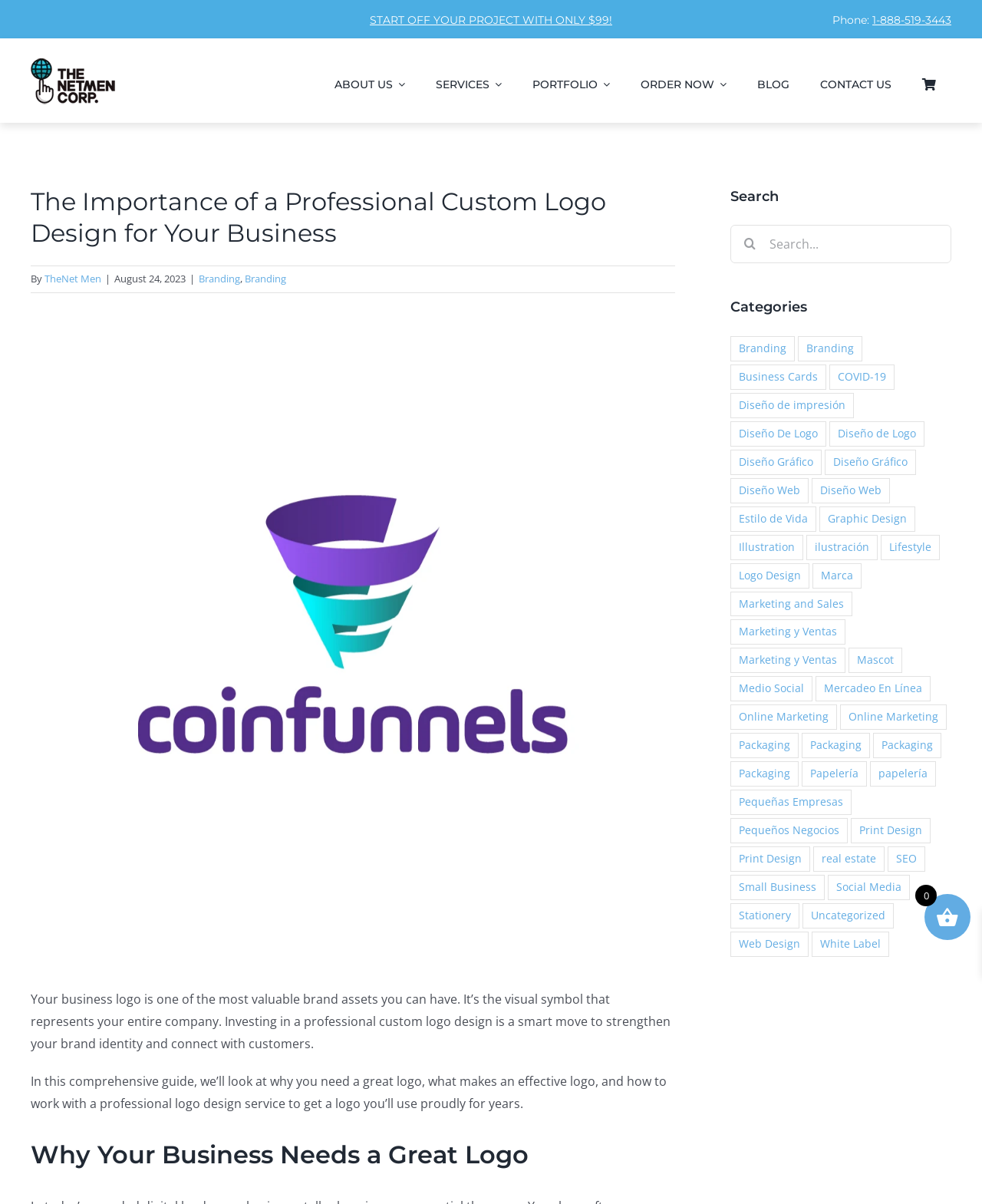Please provide the bounding box coordinates for the element that needs to be clicked to perform the instruction: "Search for something". The coordinates must consist of four float numbers between 0 and 1, formatted as [left, top, right, bottom].

[0.744, 0.186, 0.969, 0.218]